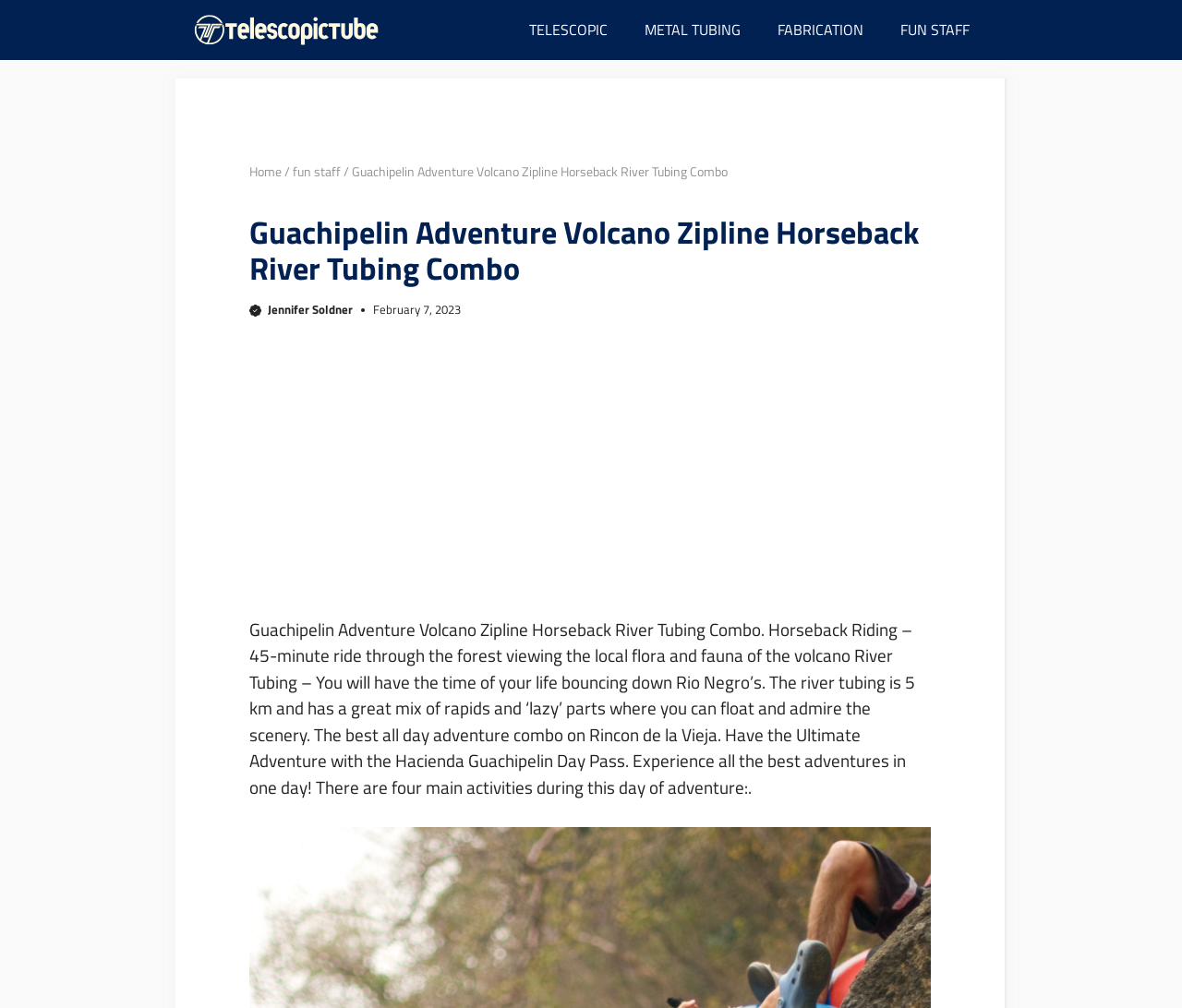Predict the bounding box coordinates of the area that should be clicked to accomplish the following instruction: "Click the 'Home' link". The bounding box coordinates should consist of four float numbers between 0 and 1, i.e., [left, top, right, bottom].

[0.211, 0.16, 0.238, 0.179]